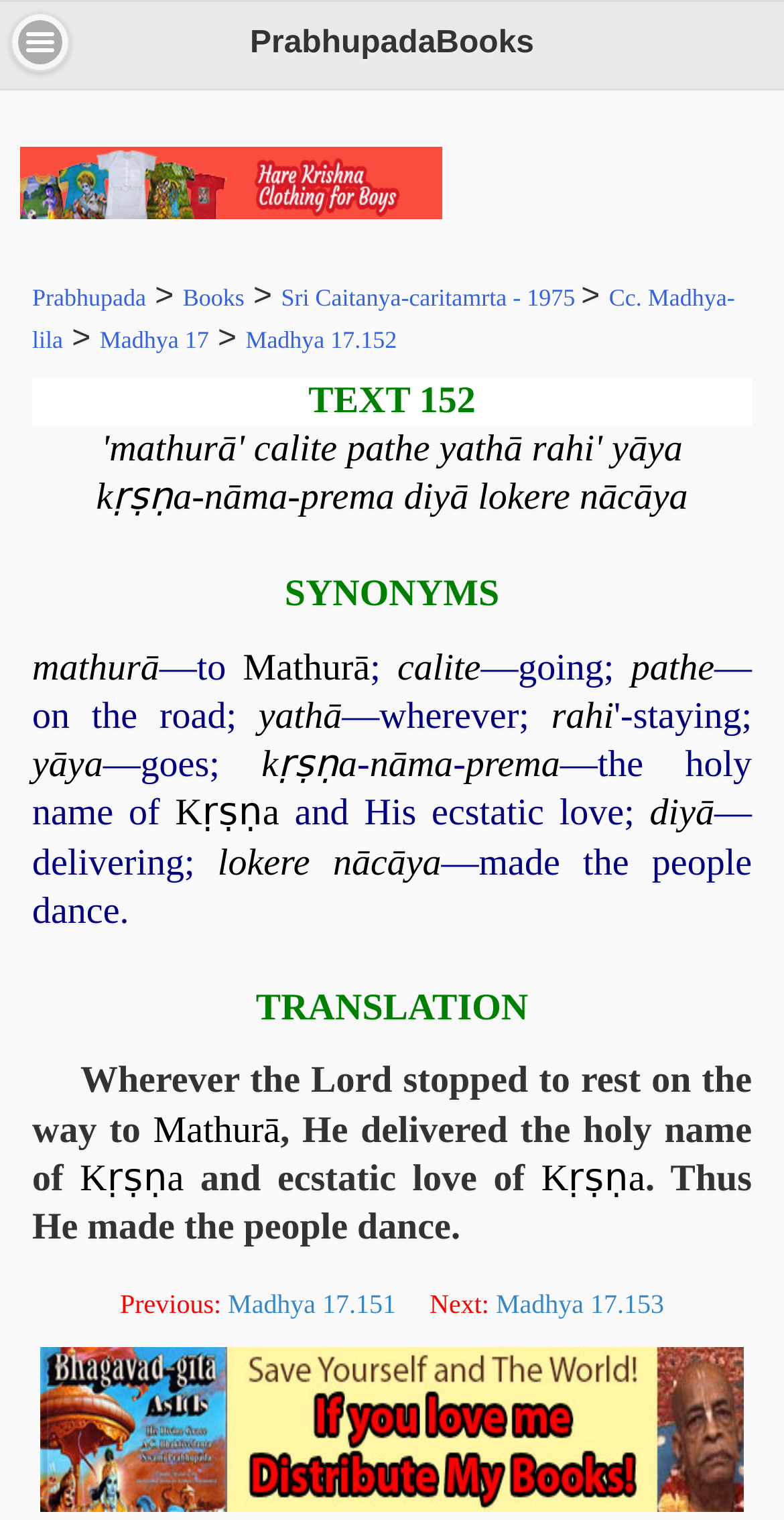Determine the bounding box coordinates for the area that needs to be clicked to fulfill this task: "Click the 'Next' chapter". The coordinates must be given as four float numbers between 0 and 1, i.e., [left, top, right, bottom].

[0.632, 0.847, 0.847, 0.867]